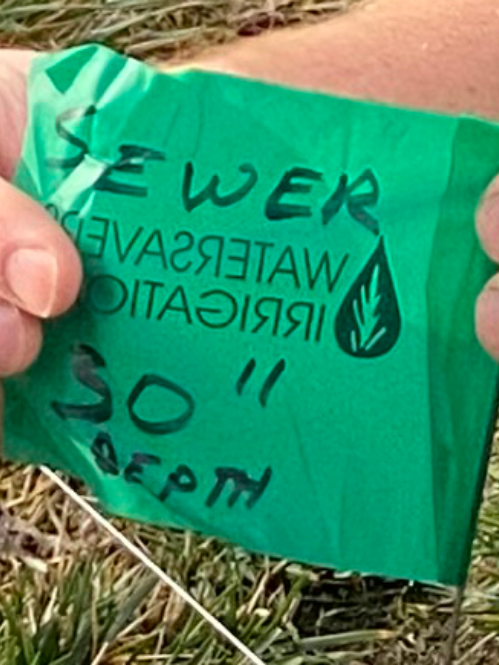Please answer the following question using a single word or phrase: 
What is the depth indicated on the flag?

30